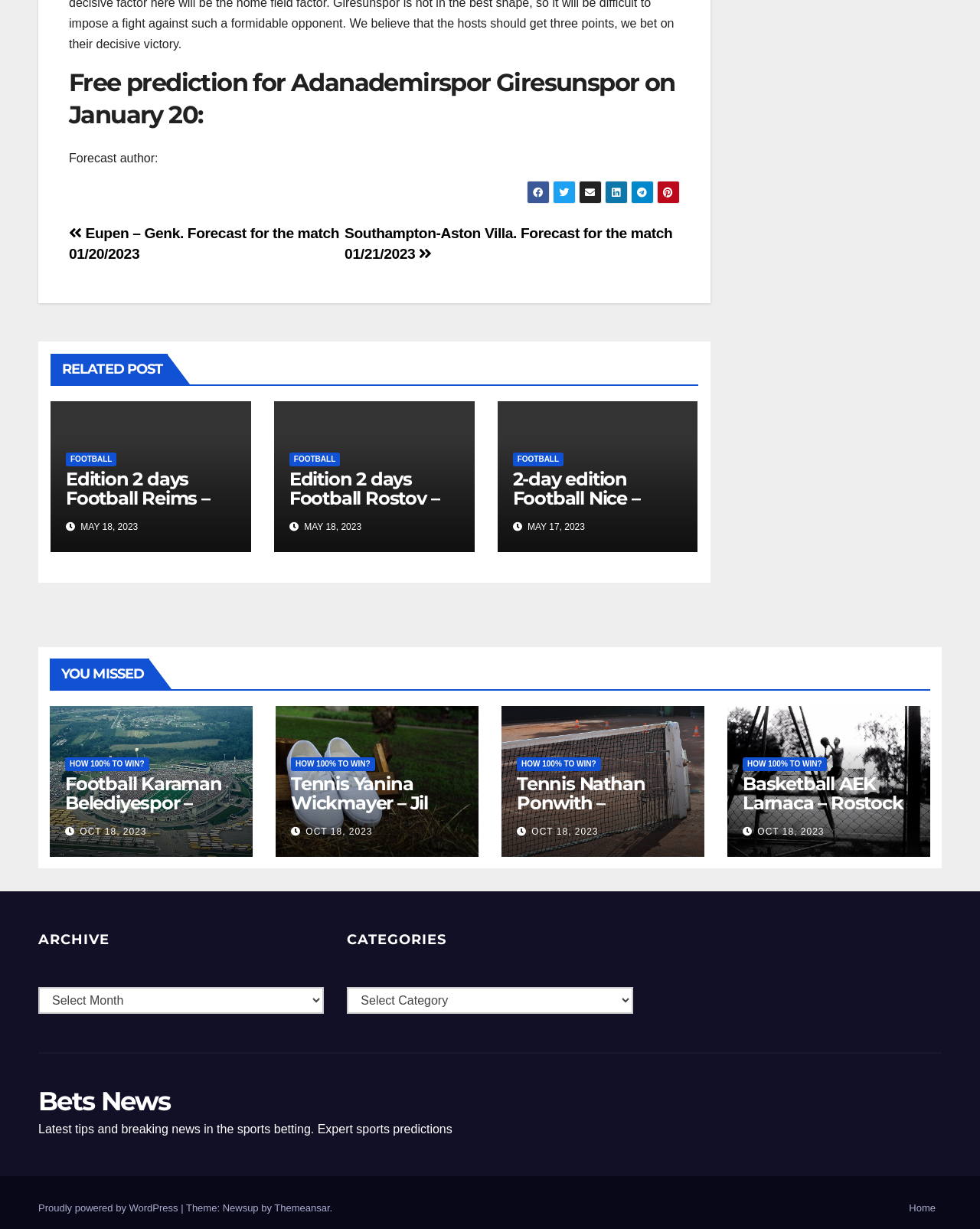Determine the bounding box coordinates for the area you should click to complete the following instruction: "View the 'Football Reims – Lille: prediction for the match 2.09' post".

[0.067, 0.38, 0.232, 0.445]